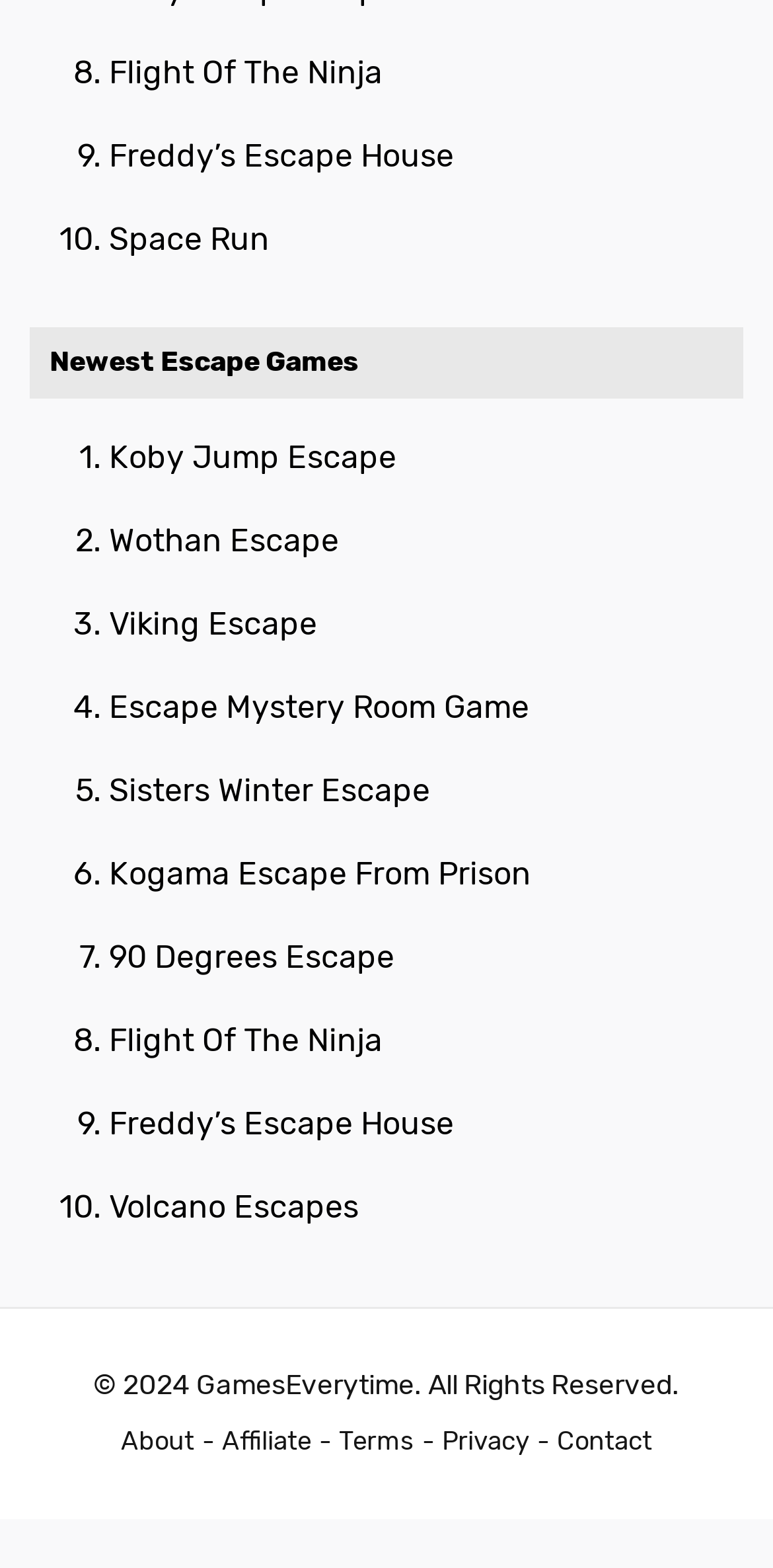Give a one-word or short-phrase answer to the following question: 
What is the purpose of this webpage?

To list escape games